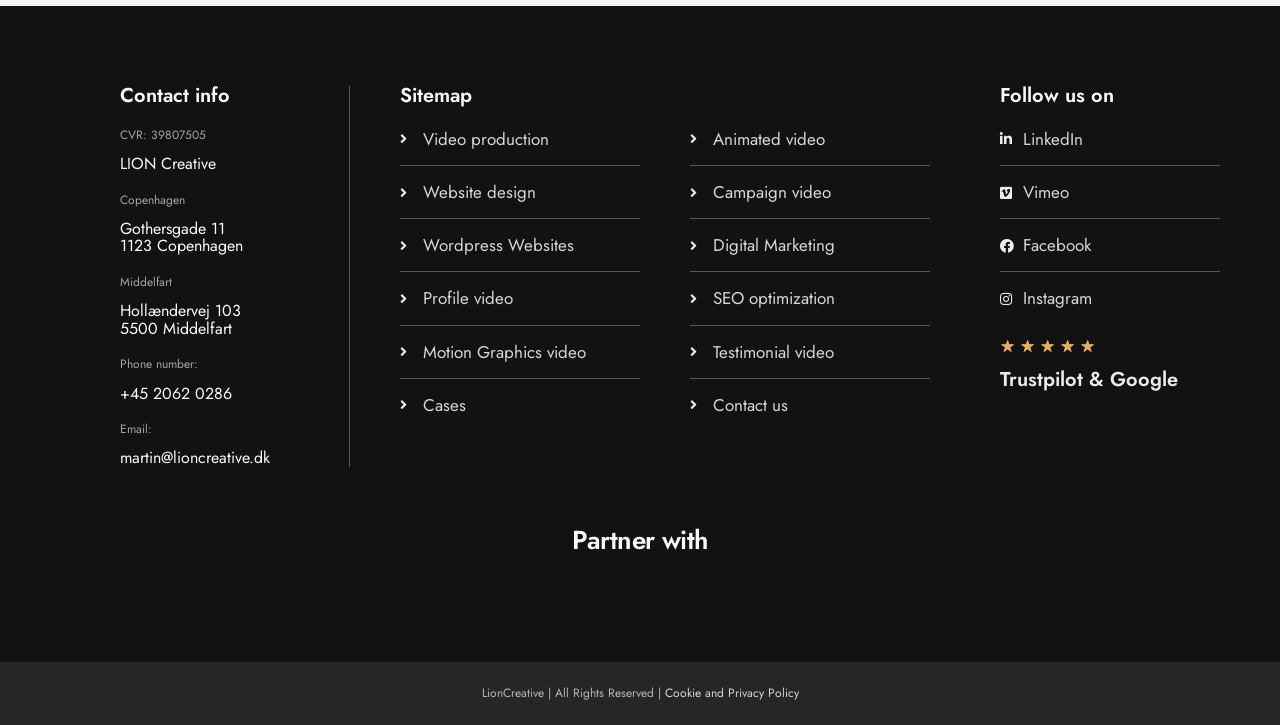Locate the bounding box coordinates of the element that should be clicked to execute the following instruction: "Read the cookie and privacy policy".

[0.519, 0.944, 0.624, 0.969]